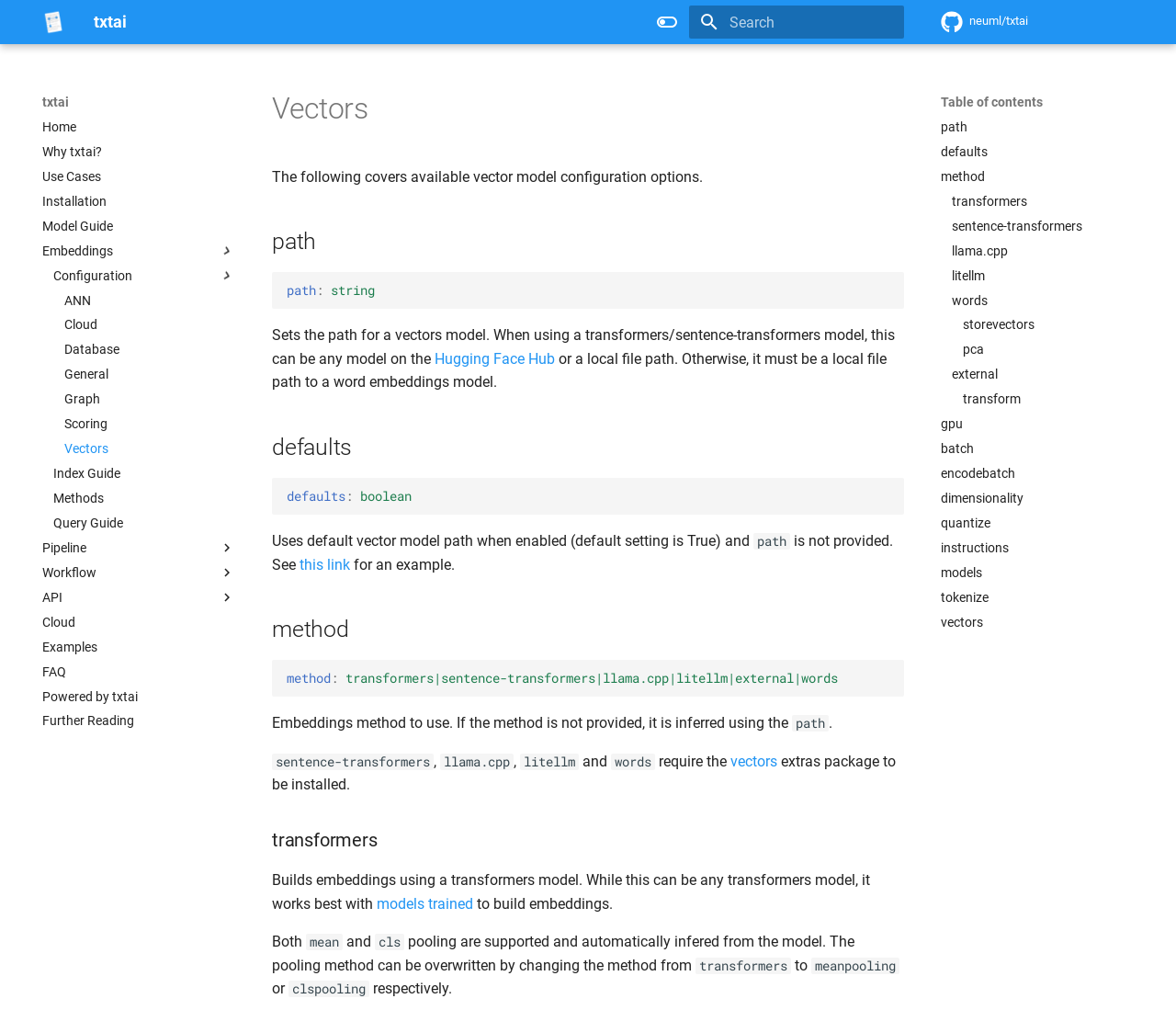Indicate the bounding box coordinates of the element that needs to be clicked to satisfy the following instruction: "Go to Home page". The coordinates should be four float numbers between 0 and 1, i.e., [left, top, right, bottom].

[0.036, 0.117, 0.2, 0.134]